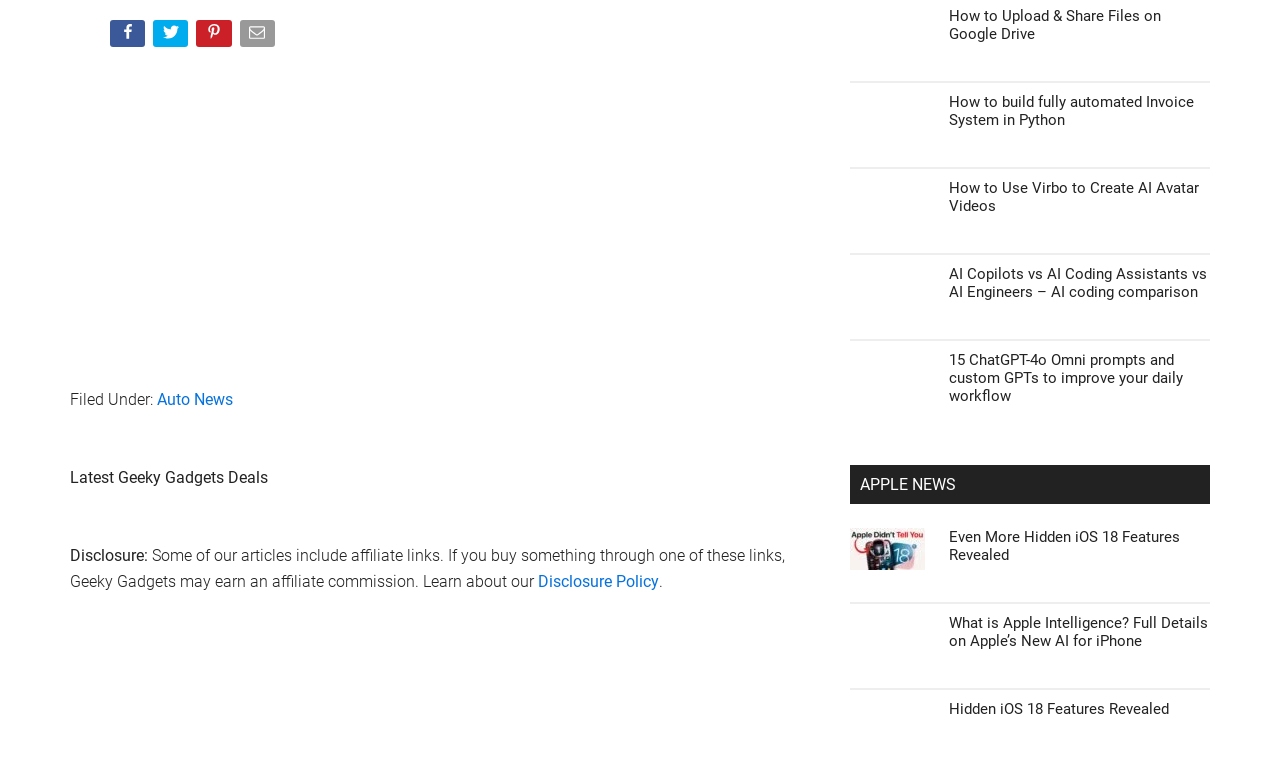Provide the bounding box coordinates, formatted as (top-left x, top-left y, bottom-right x, bottom-right y), with all values being floating point numbers between 0 and 1. Identify the bounding box of the UI element that matches the description: Auto News

[0.123, 0.508, 0.182, 0.532]